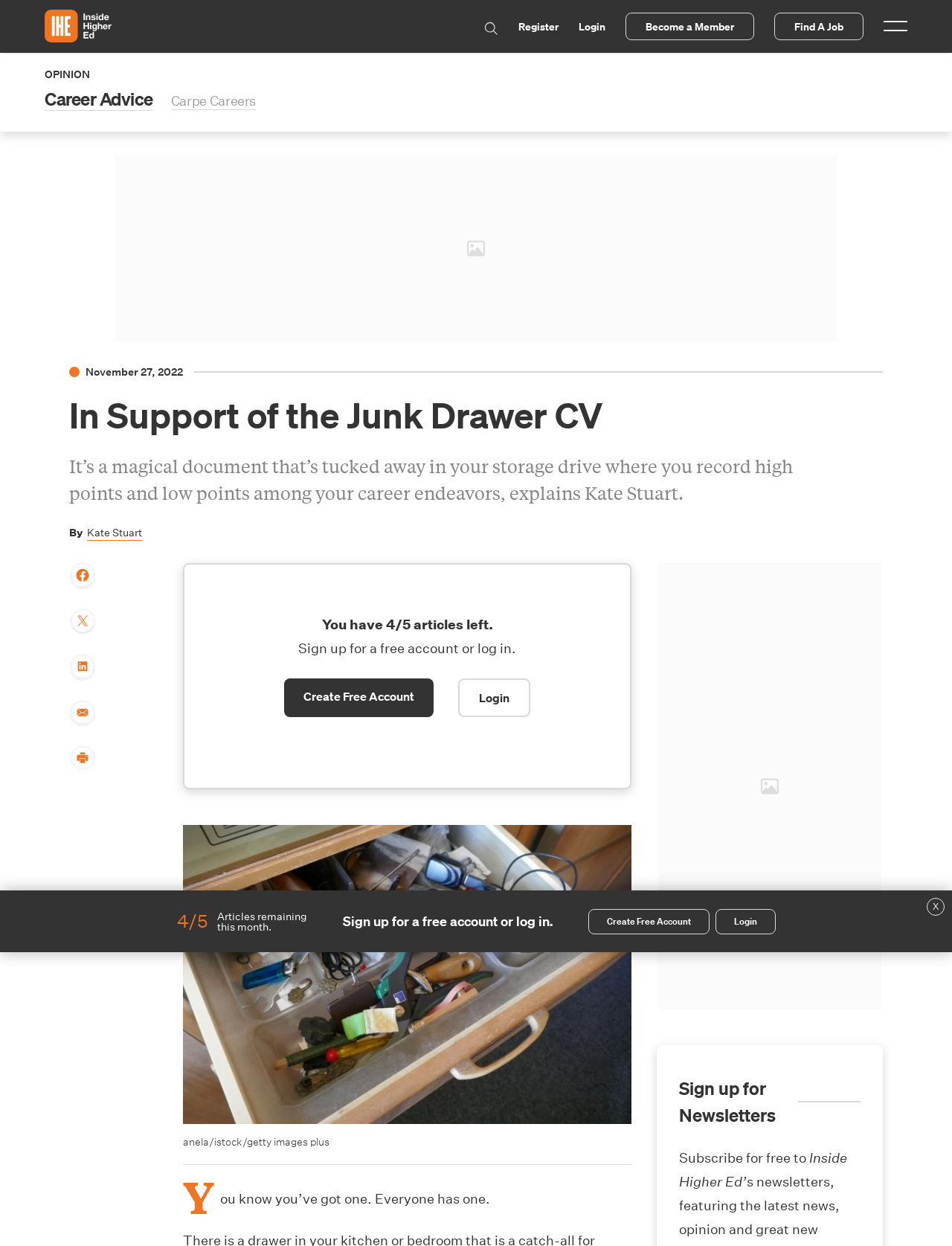Use a single word or phrase to answer the question:
How many articles are left to read this month?

4/5